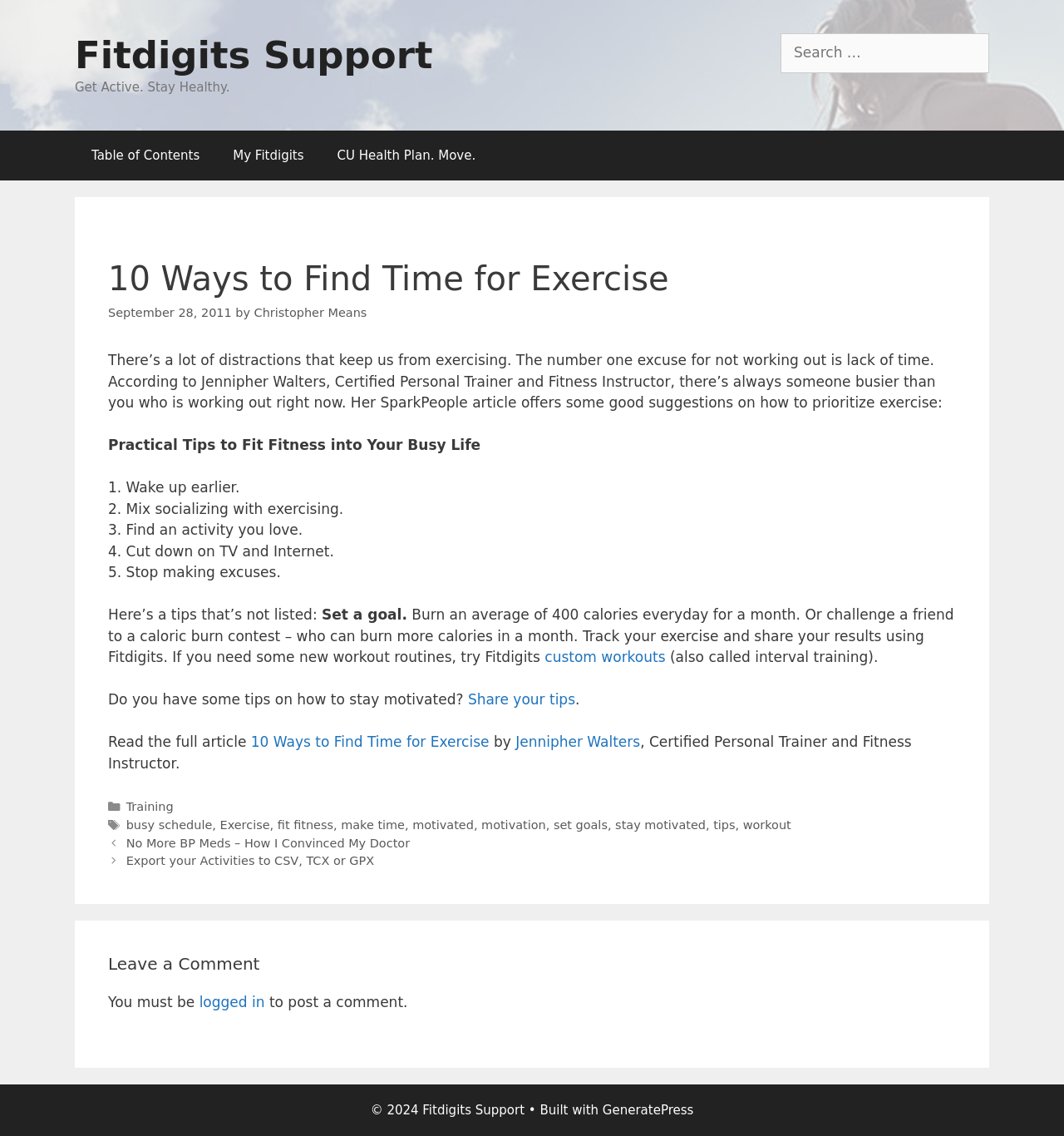Determine the bounding box coordinates of the region to click in order to accomplish the following instruction: "Share your tips". Provide the coordinates as four float numbers between 0 and 1, specifically [left, top, right, bottom].

[0.44, 0.609, 0.541, 0.623]